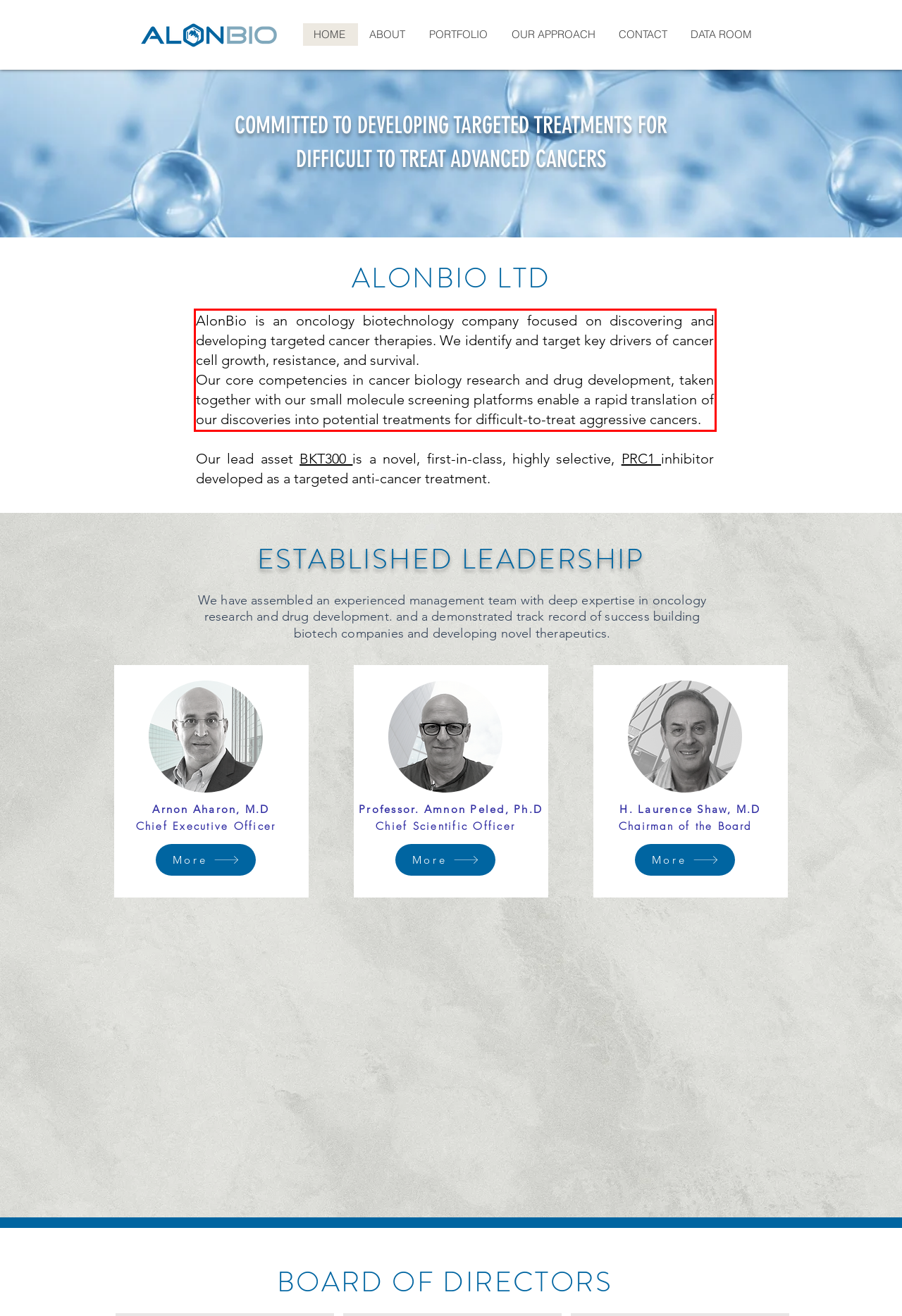Using the provided webpage screenshot, identify and read the text within the red rectangle bounding box.

AlonBio is an oncology biotechnology company focused on discovering and developing targeted cancer therapies. We identify and target key drivers of cancer cell growth, resistance, and survival. Our core competencies in cancer biology research and drug development, taken together with our small molecule screening platforms enable a rapid translation of our discoveries into potential treatments for difficult-to-treat aggressive cancers.